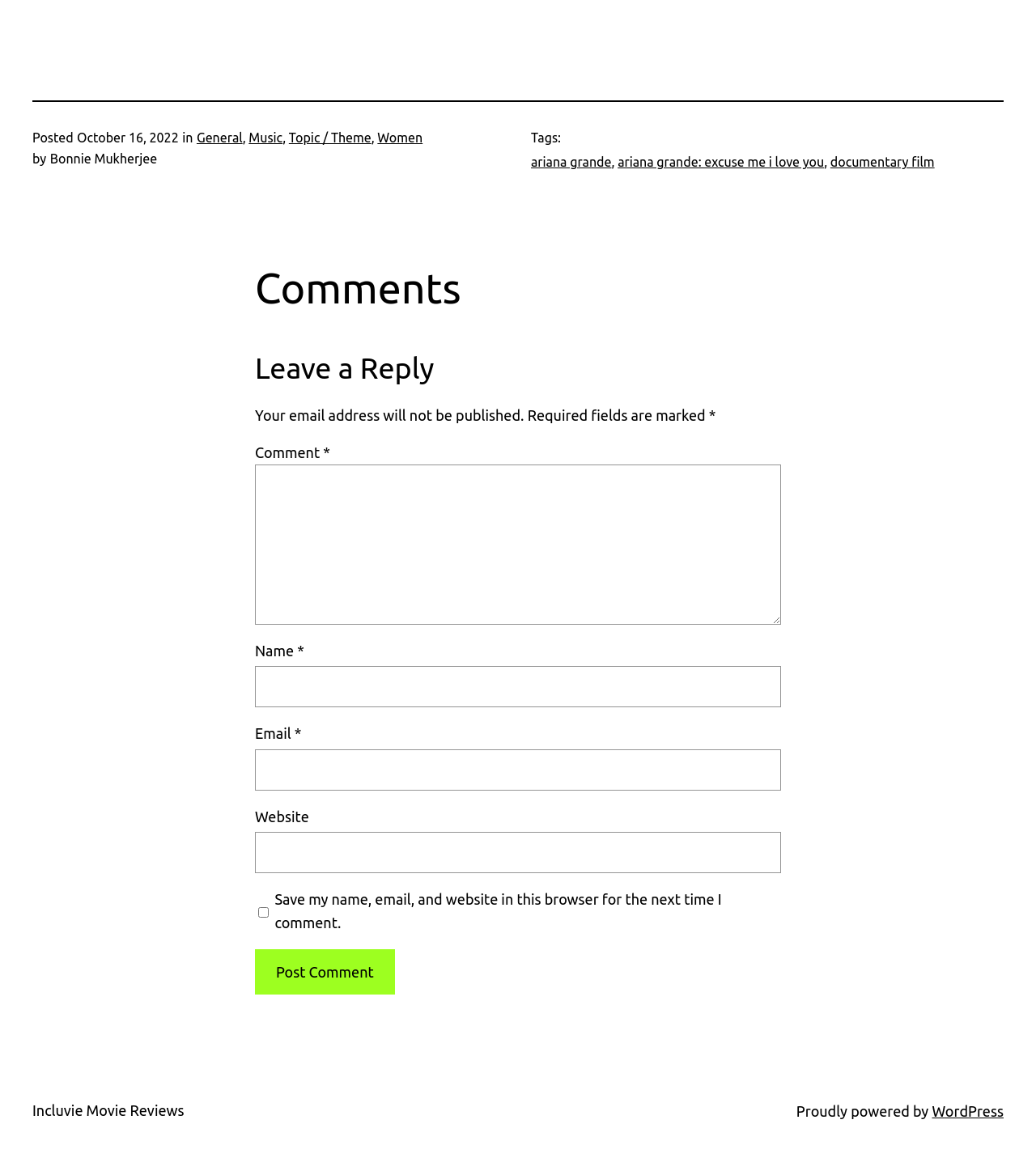Bounding box coordinates should be in the format (top-left x, top-left y, bottom-right x, bottom-right y) and all values should be floating point numbers between 0 and 1. Determine the bounding box coordinate for the UI element described as: General

[0.19, 0.113, 0.234, 0.125]